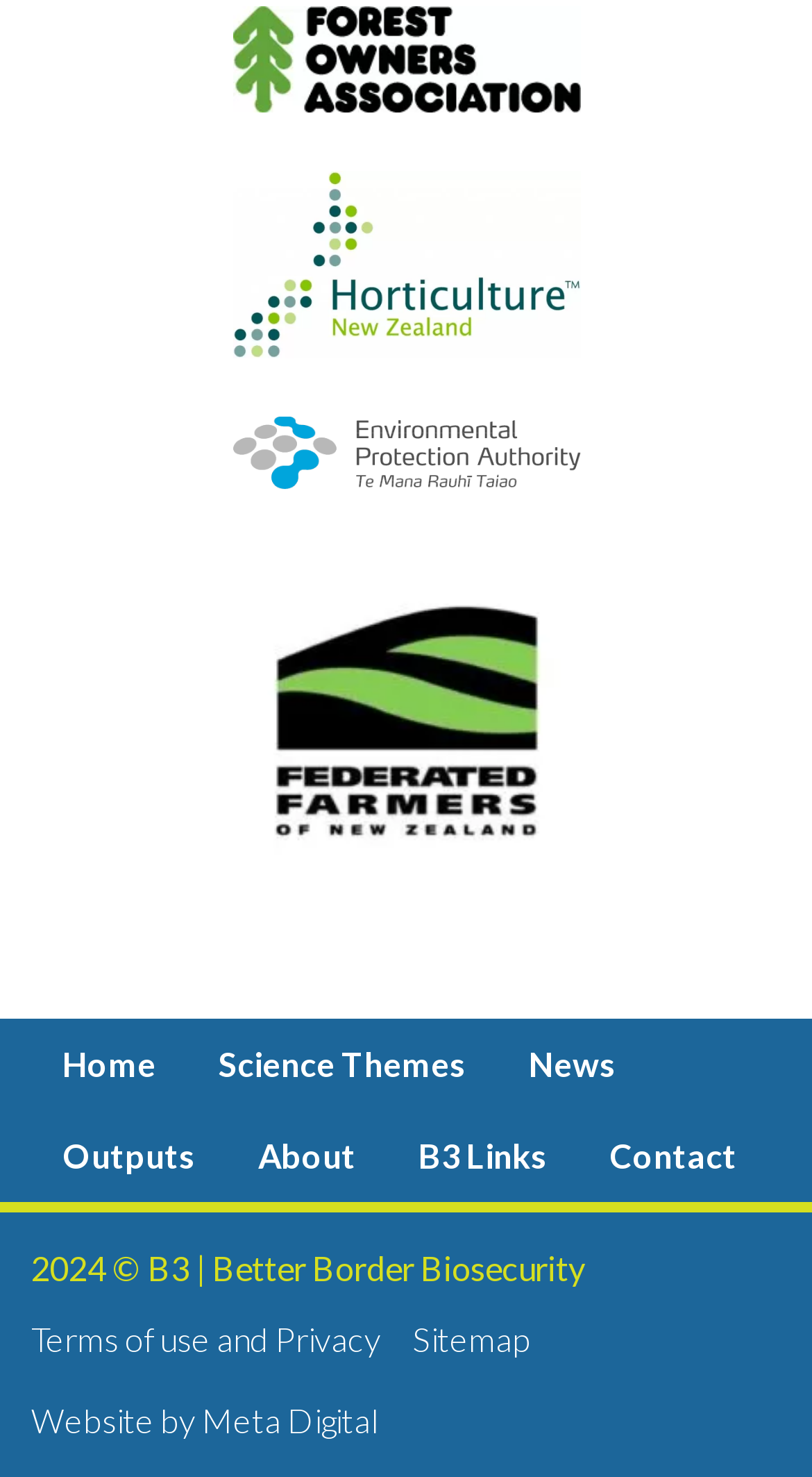Identify the bounding box of the HTML element described here: "Terms of use and Privacy". Provide the coordinates as four float numbers between 0 and 1: [left, top, right, bottom].

[0.038, 0.893, 0.469, 0.92]